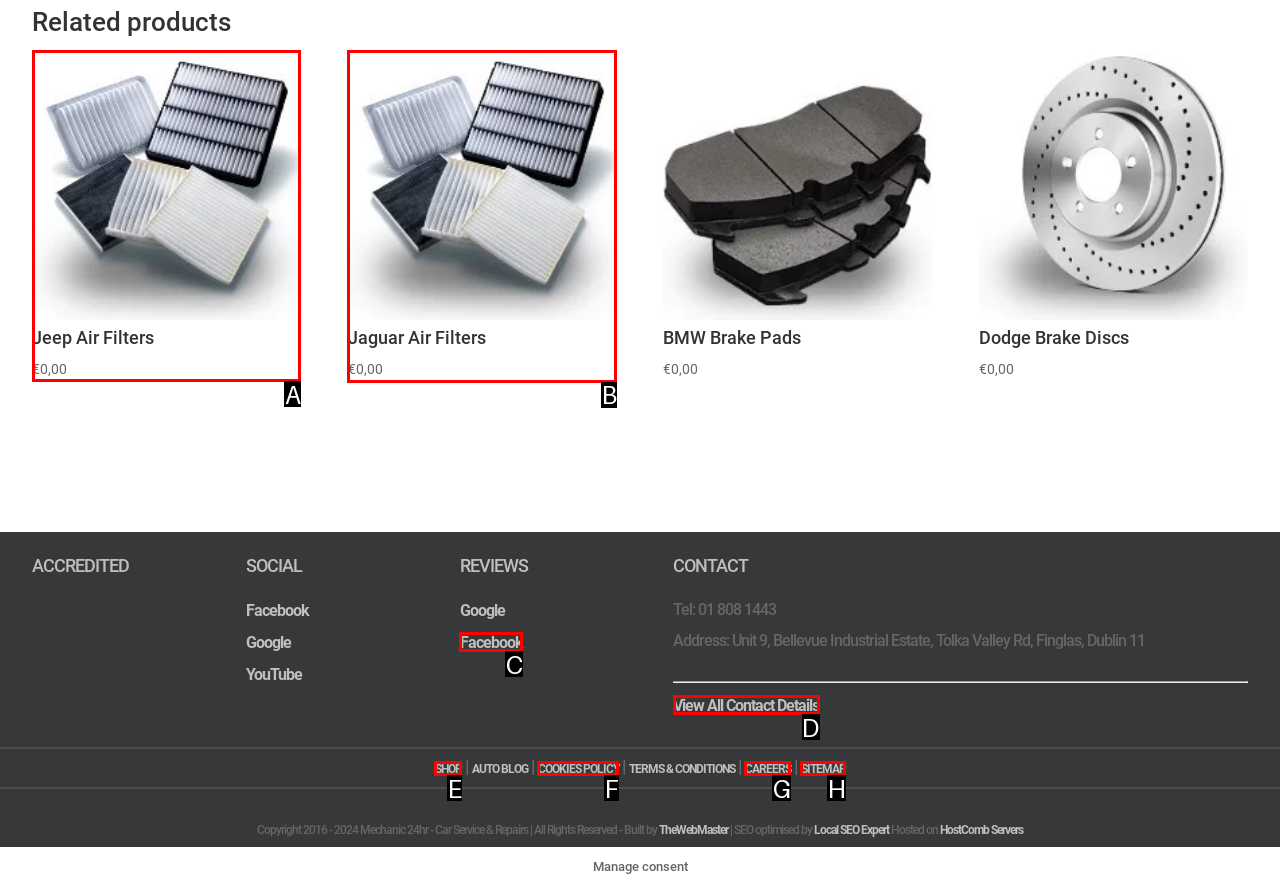For the instruction: Click on 'Headhunters worldwide', which HTML element should be clicked?
Respond with the letter of the appropriate option from the choices given.

None